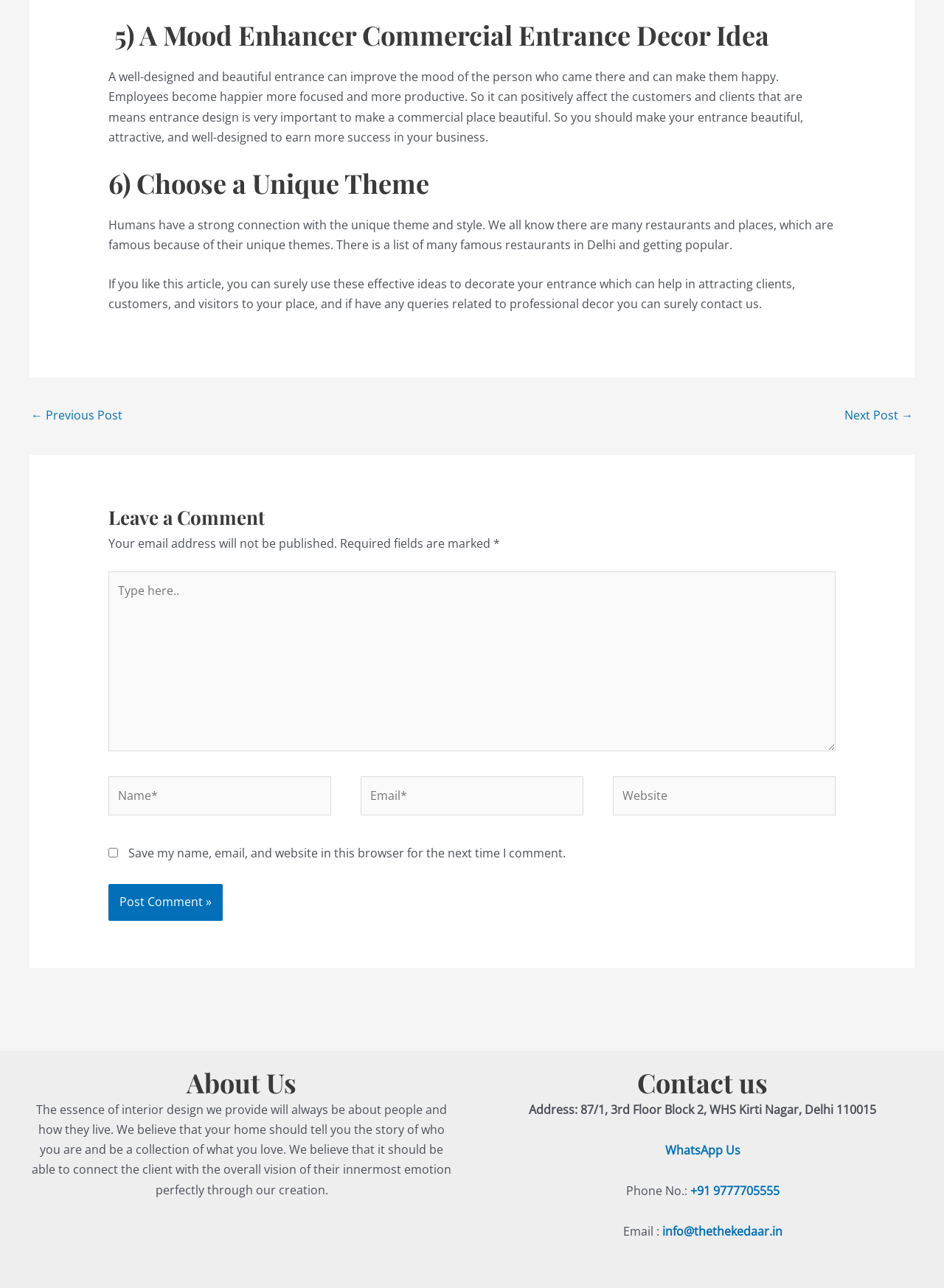Please provide a comprehensive answer to the question below using the information from the image: What is the theme of the famous restaurants in Delhi?

The webpage mentions that humans have a strong connection with unique themes and styles, and there are many famous restaurants in Delhi that are popular because of their unique themes.